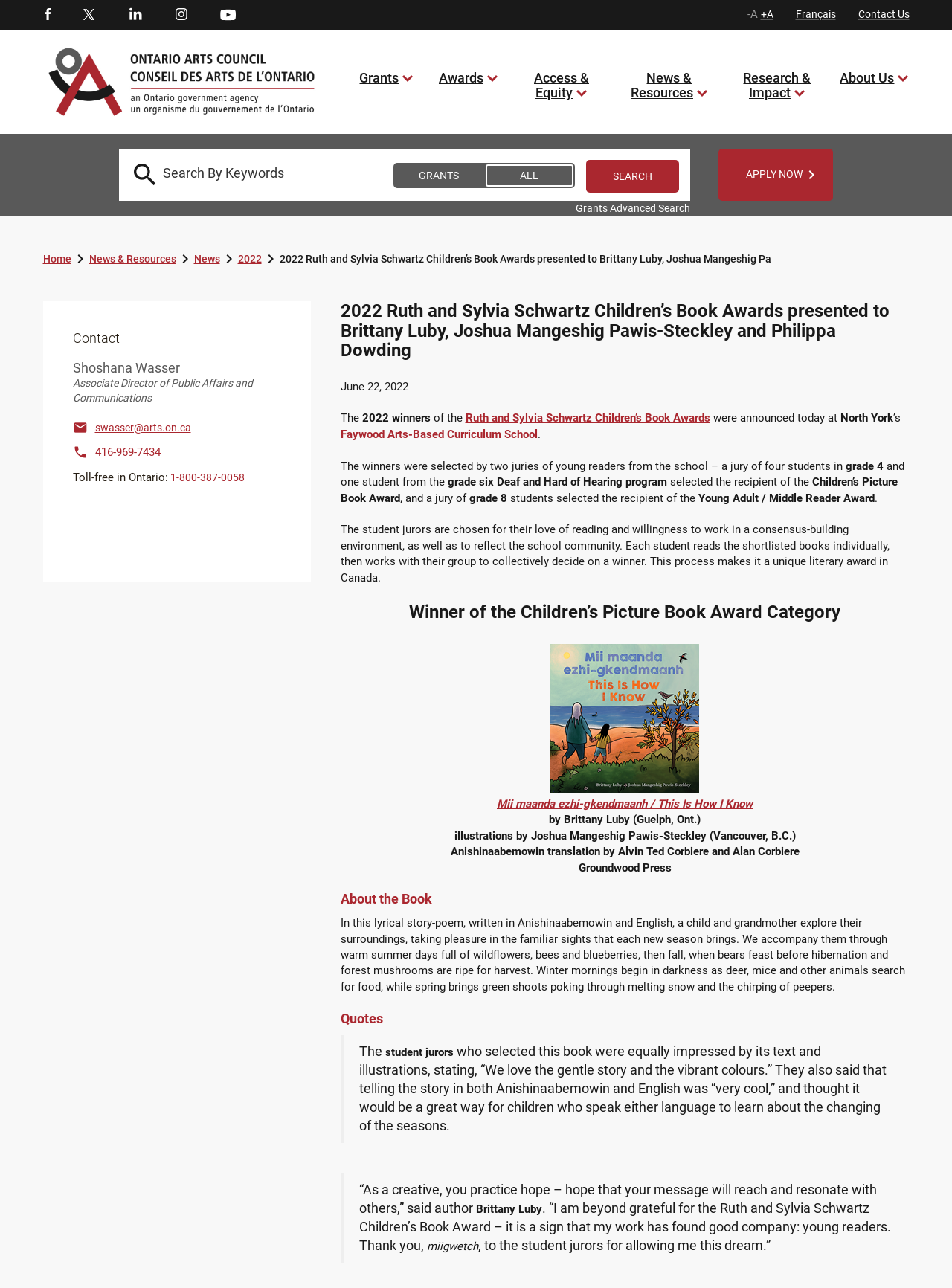Determine the bounding box coordinates for the area that should be clicked to carry out the following instruction: "Search for grants".

[0.171, 0.128, 0.402, 0.14]